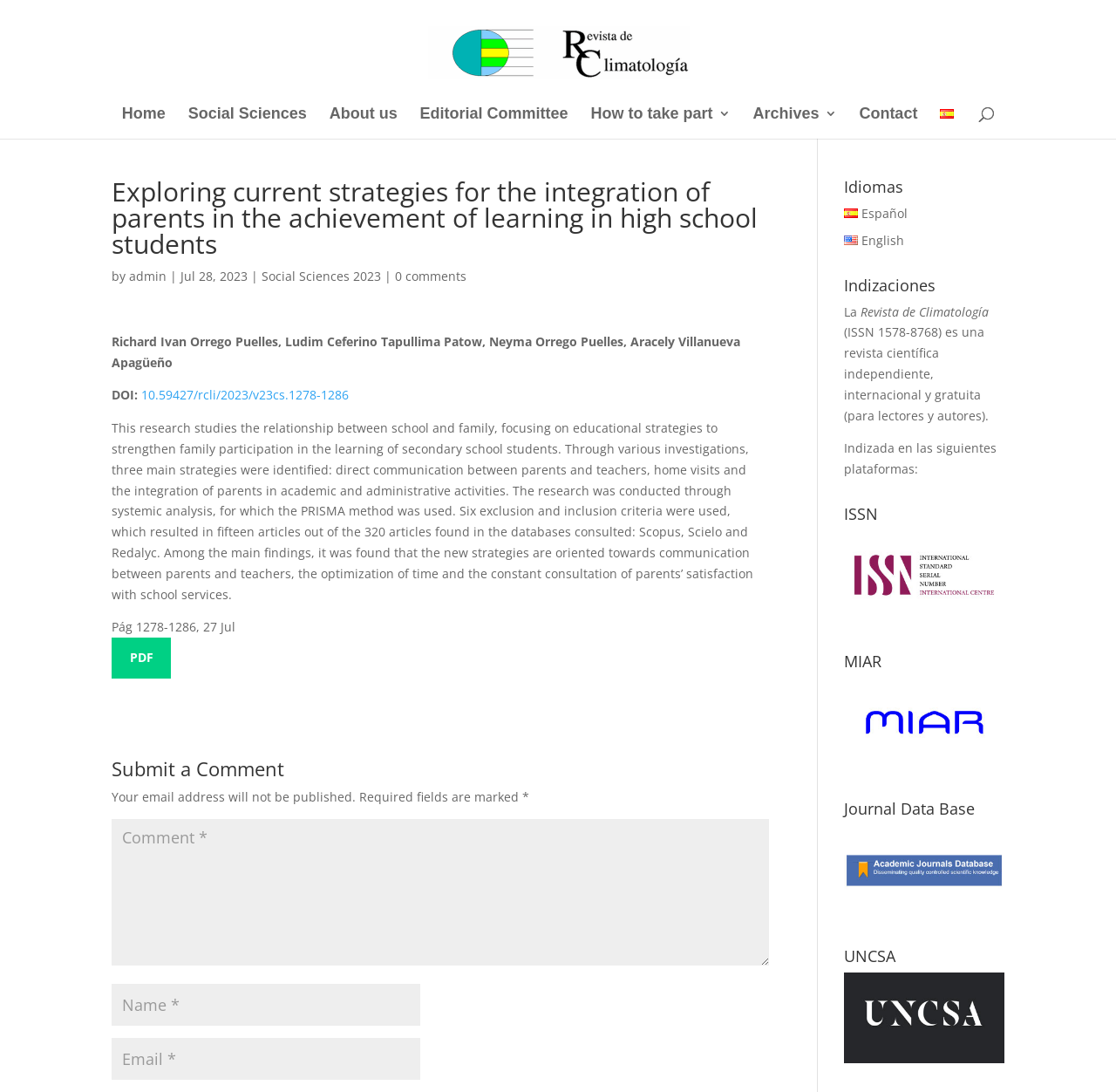Identify the bounding box coordinates for the element you need to click to achieve the following task: "Switch to English language". Provide the bounding box coordinates as four float numbers between 0 and 1, in the form [left, top, right, bottom].

[0.756, 0.212, 0.81, 0.227]